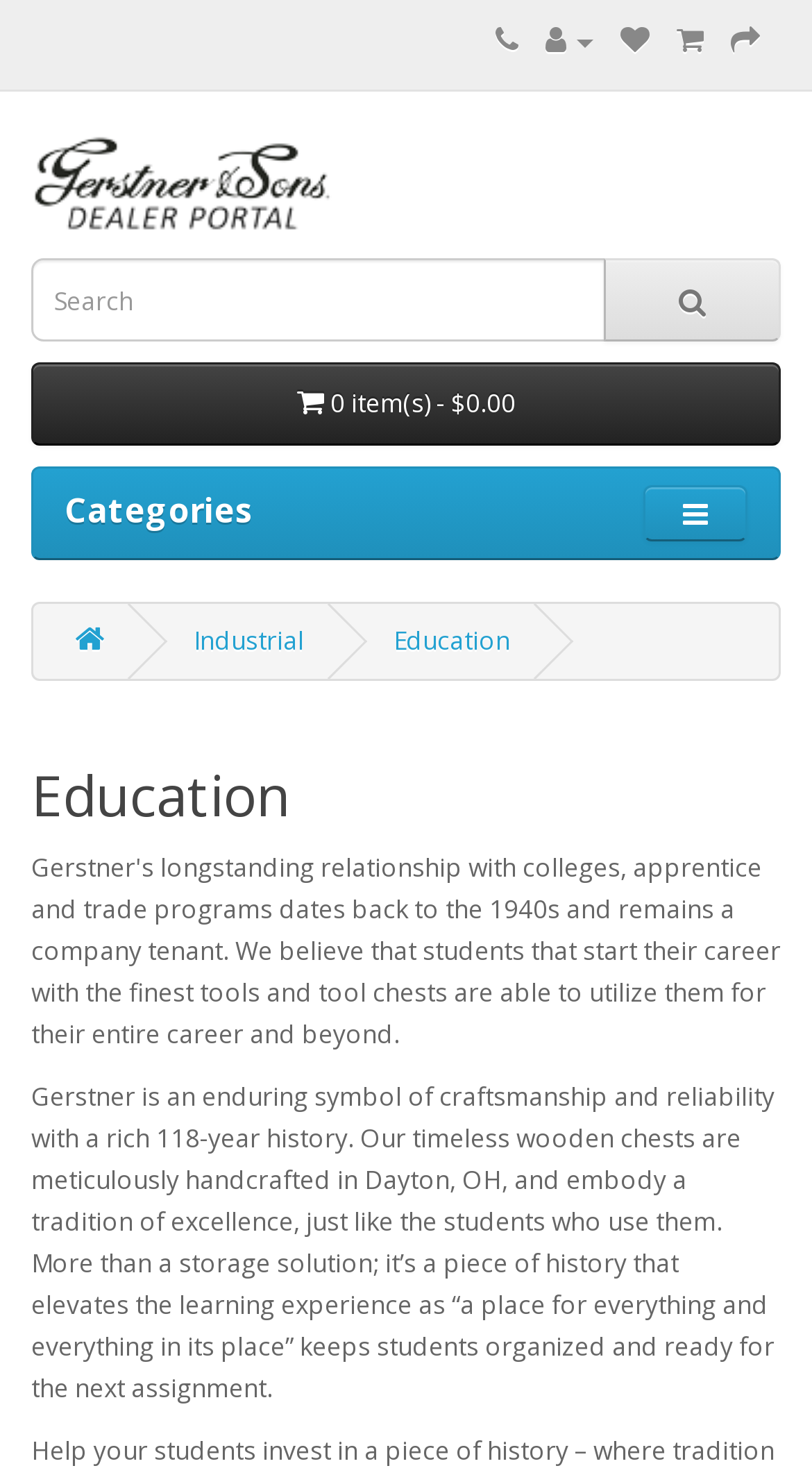Kindly determine the bounding box coordinates for the area that needs to be clicked to execute this instruction: "view Gerstner Dealer".

[0.038, 0.09, 0.962, 0.161]